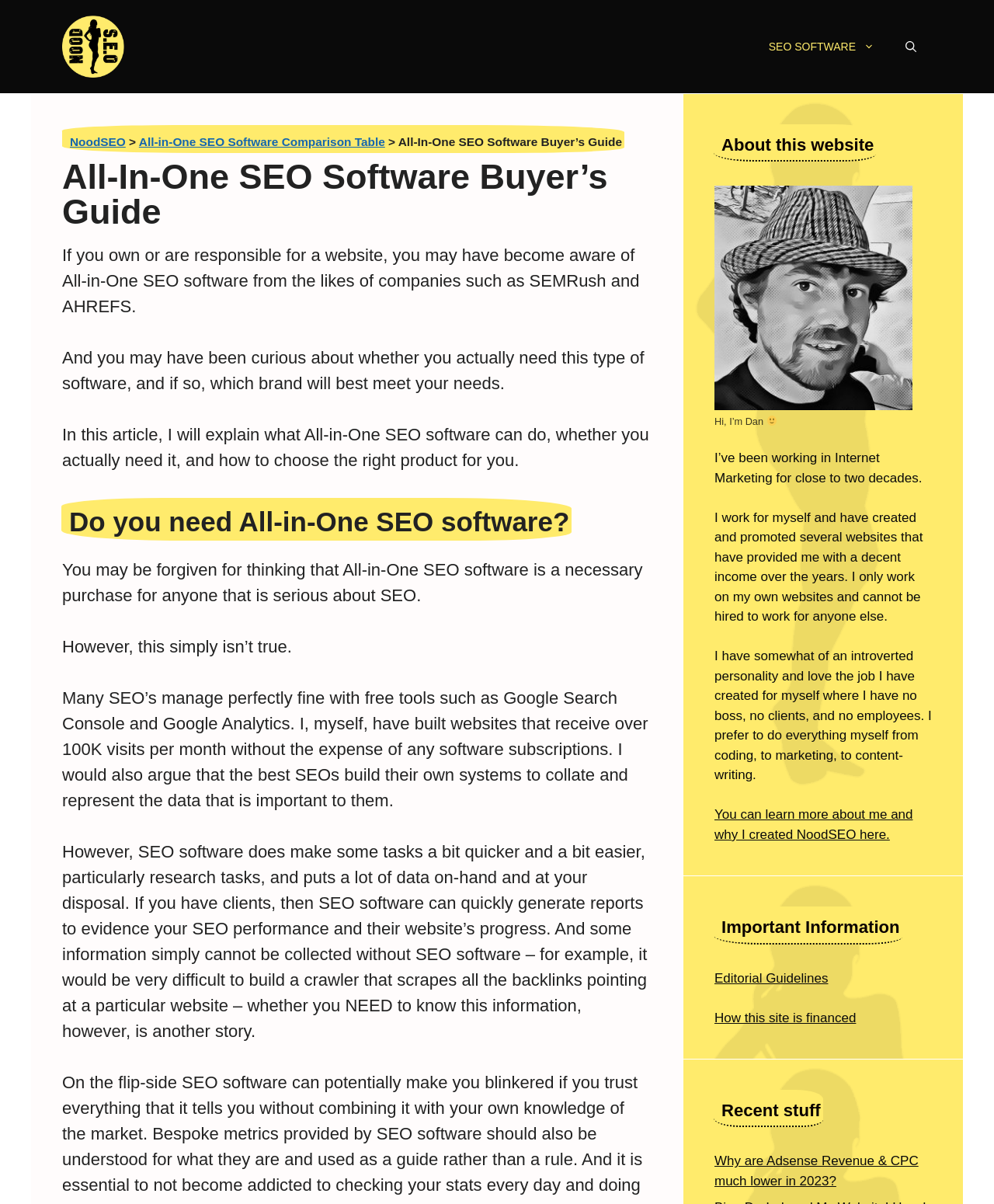What is the main topic of the webpage?
Provide a well-explained and detailed answer to the question.

The webpage is a buyer's guide for All-In-One SEO software, which explains what this type of software can do, whether you actually need it, and how to choose the right product for you.